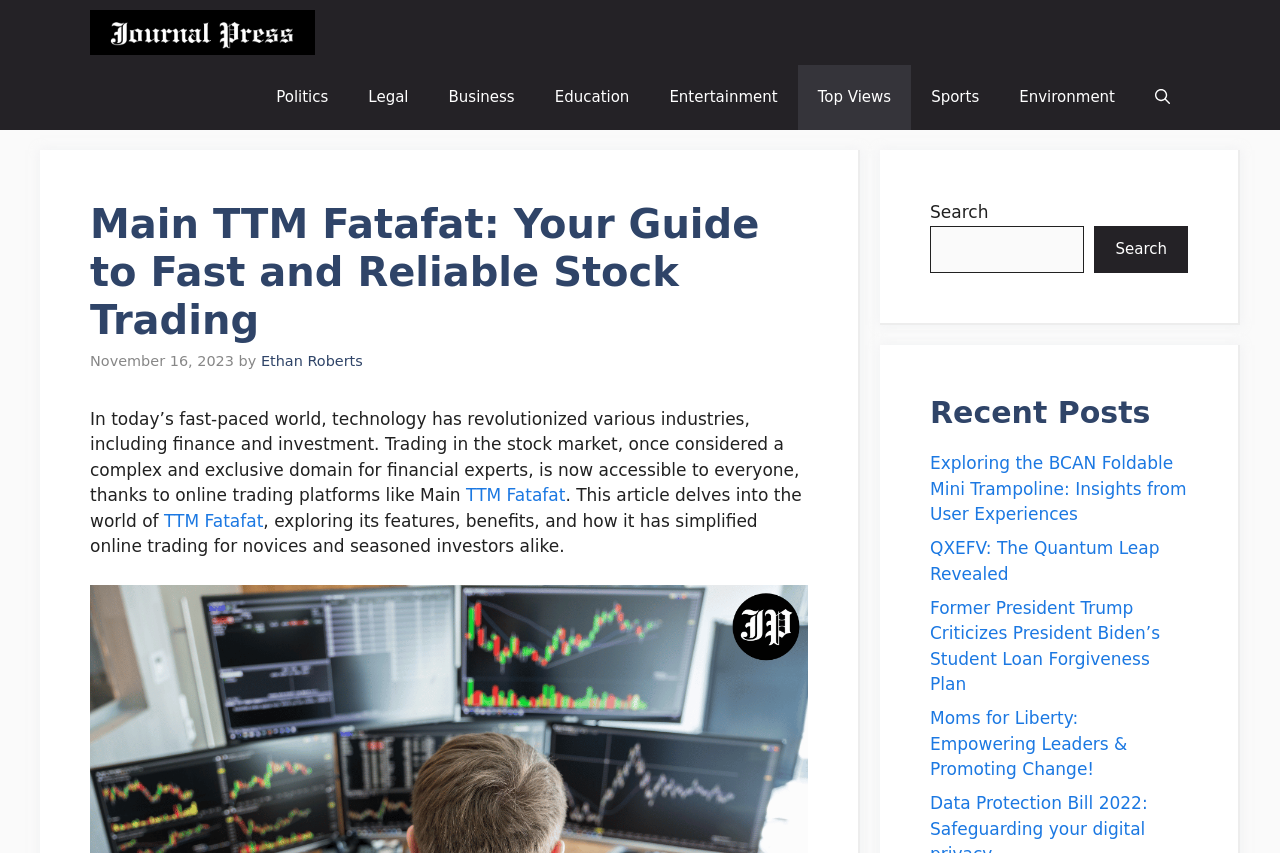What is the purpose of the button 'Open search'?
Kindly offer a comprehensive and detailed response to the question.

The button 'Open search' is likely to open a search bar or a search page where users can search for specific content or keywords, allowing them to find relevant information quickly.